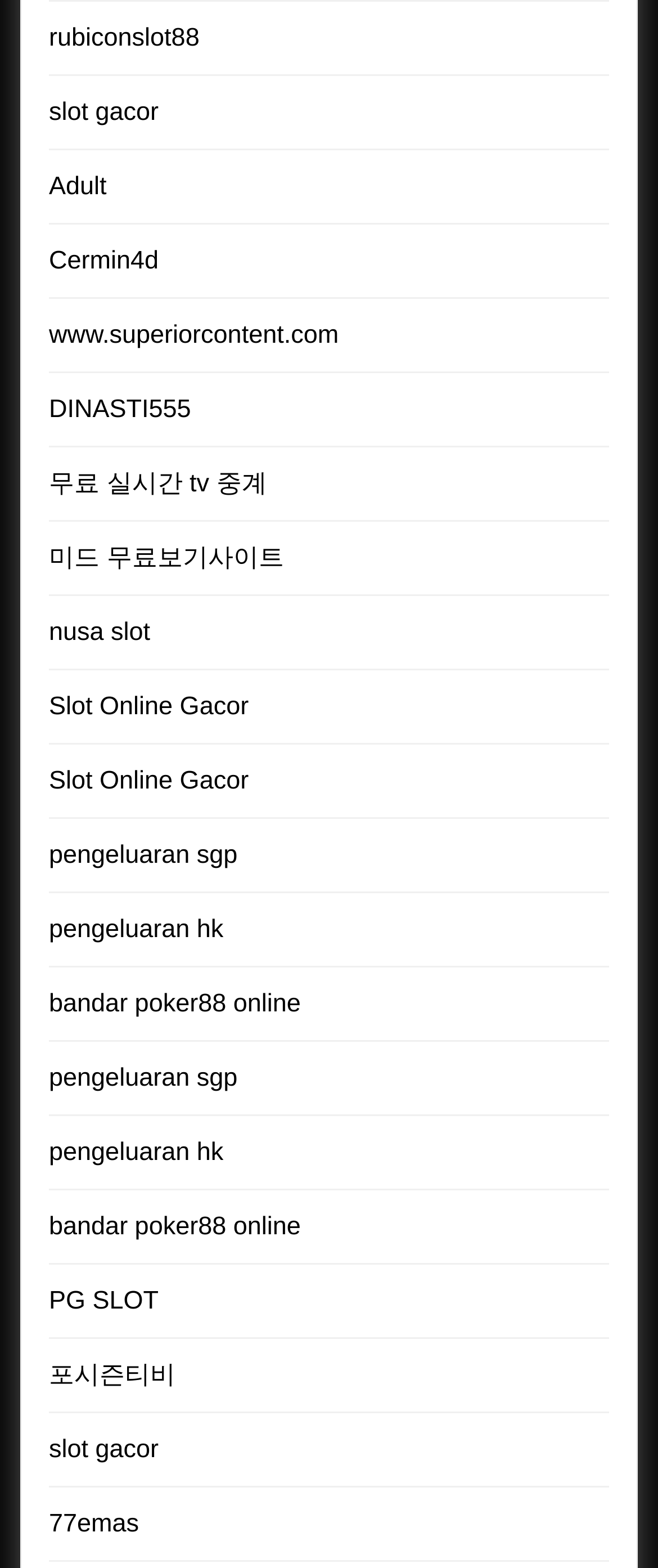What is the last link on the webpage?
Based on the image, give a concise answer in the form of a single word or short phrase.

77emas